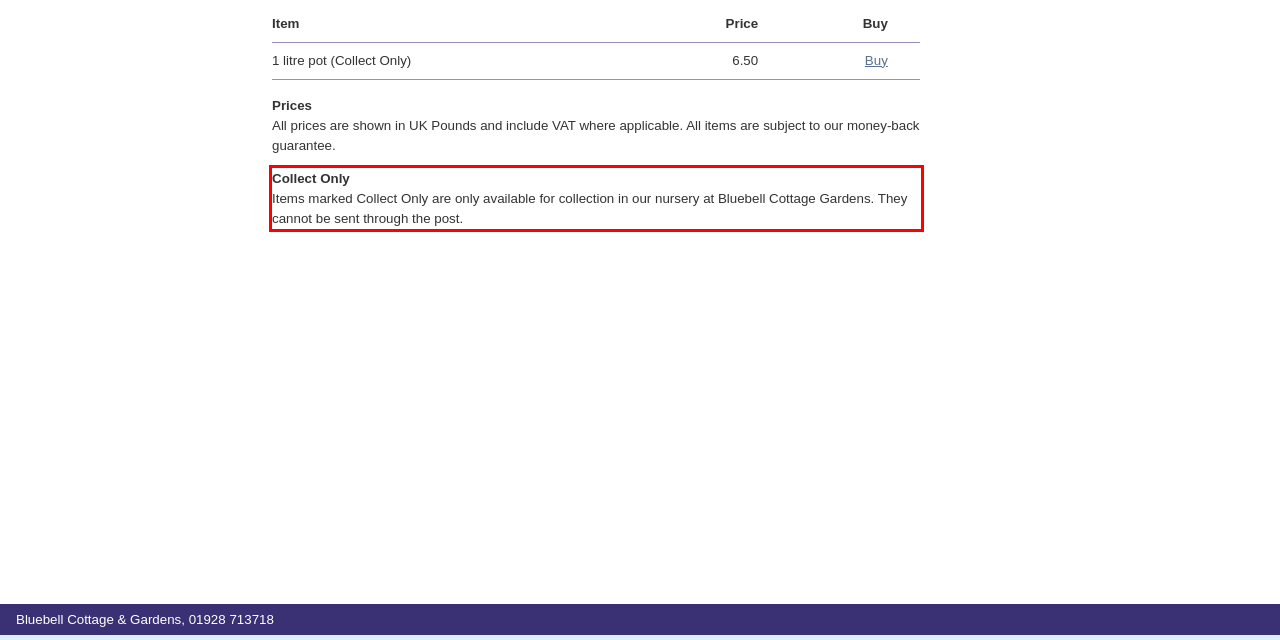You have a screenshot of a webpage with a red bounding box. Use OCR to generate the text contained within this red rectangle.

Collect Only Items marked Collect Only are only available for collection in our nursery at Bluebell Cottage Gardens. They cannot be sent through the post.